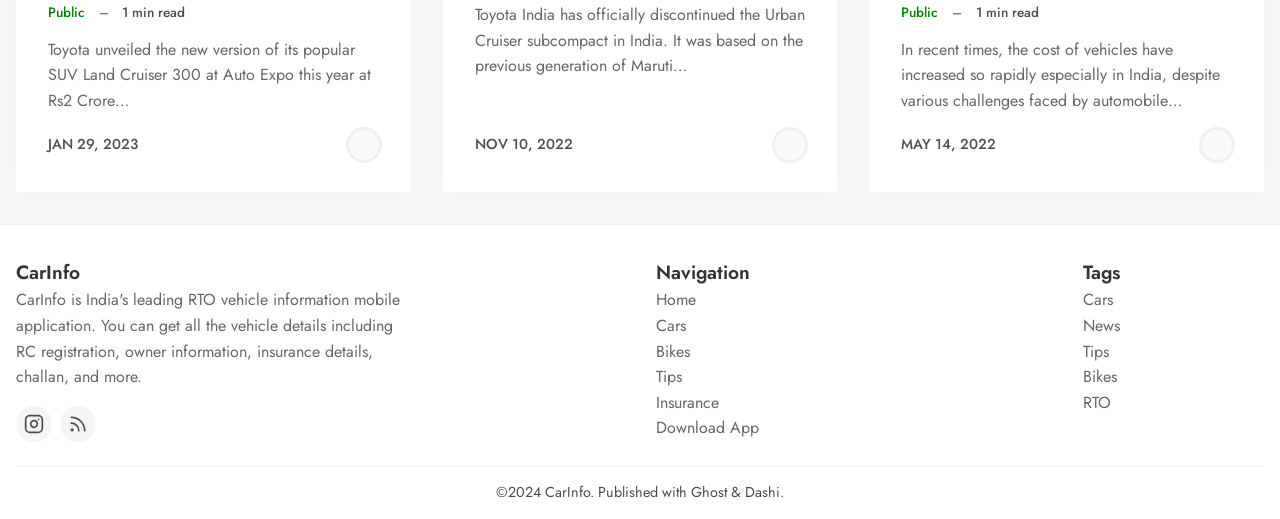Show the bounding box coordinates for the element that needs to be clicked to execute the following instruction: "Visit the 'Cars' page". Provide the coordinates in the form of four float numbers between 0 and 1, i.e., [left, top, right, bottom].

[0.846, 0.554, 0.987, 0.603]